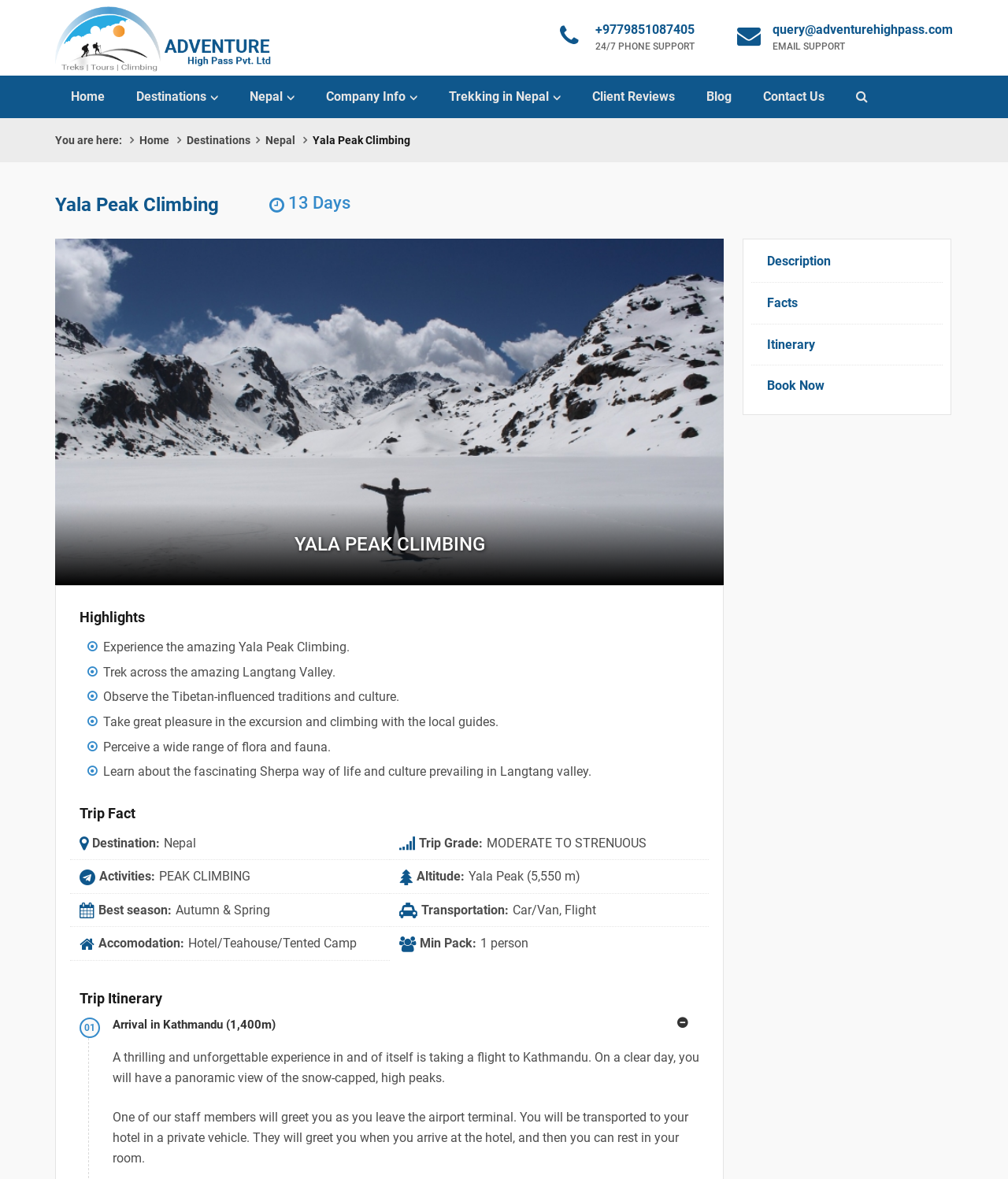Please locate the bounding box coordinates of the element's region that needs to be clicked to follow the instruction: "Contact us through phone". The bounding box coordinates should be provided as four float numbers between 0 and 1, i.e., [left, top, right, bottom].

[0.591, 0.019, 0.689, 0.031]